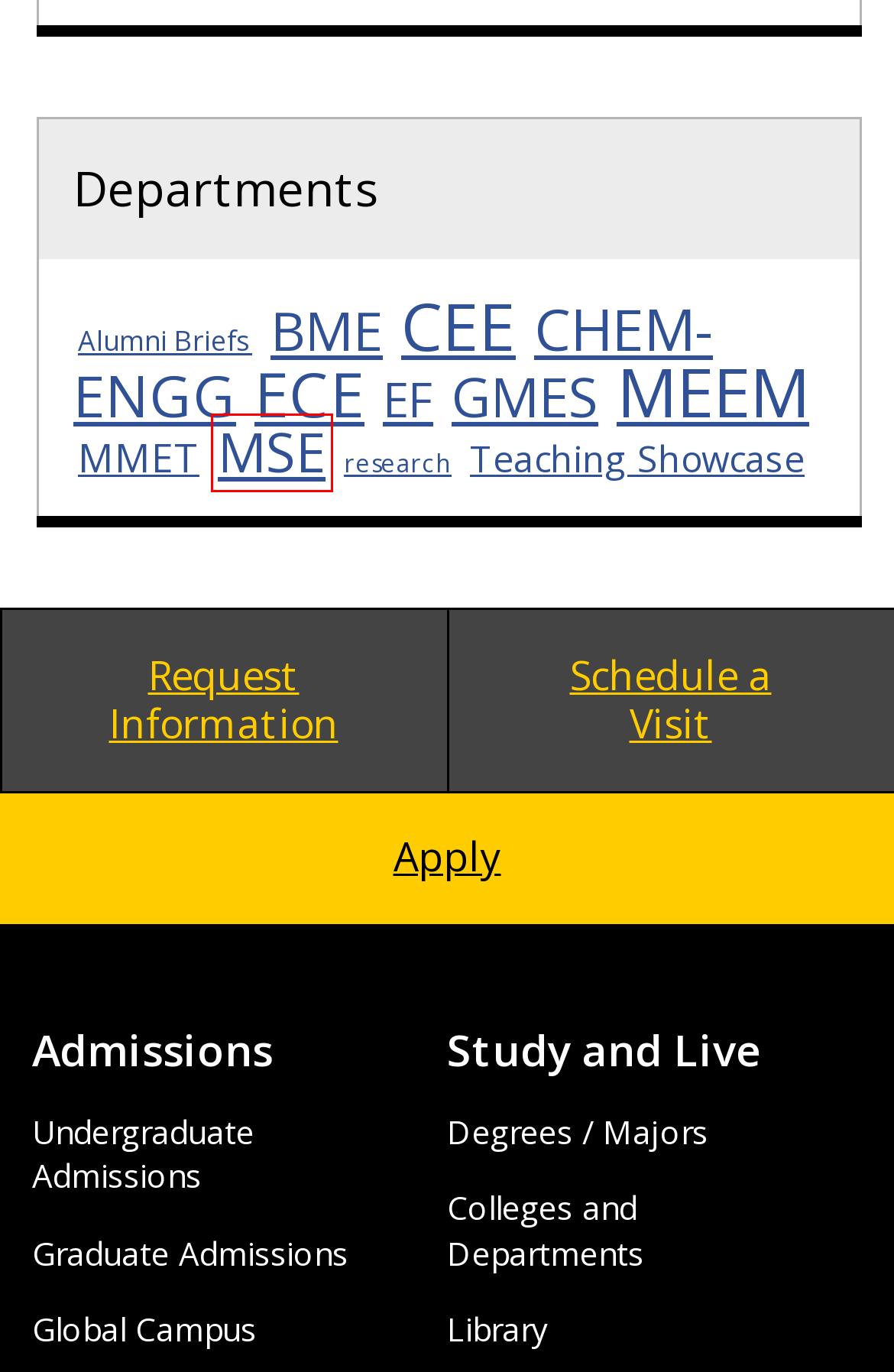You have a screenshot of a webpage with a red rectangle bounding box around an element. Identify the best matching webpage description for the new page that appears after clicking the element in the bounding box. The descriptions are:
A. GMES Archives | College of Engineering Blog
B. MMET Archives | College of Engineering Blog
C. MSE Archives | College of Engineering Blog
D. Teaching Showcase Archives | College of Engineering Blog
E. Undergraduate Admissions | Michigan Technological University
F. CHEM-ENGG Archives | College of Engineering Blog
G. MEEM Archives | College of Engineering Blog
H. Majors, Degrees, and Programs | Michigan Technological University

C